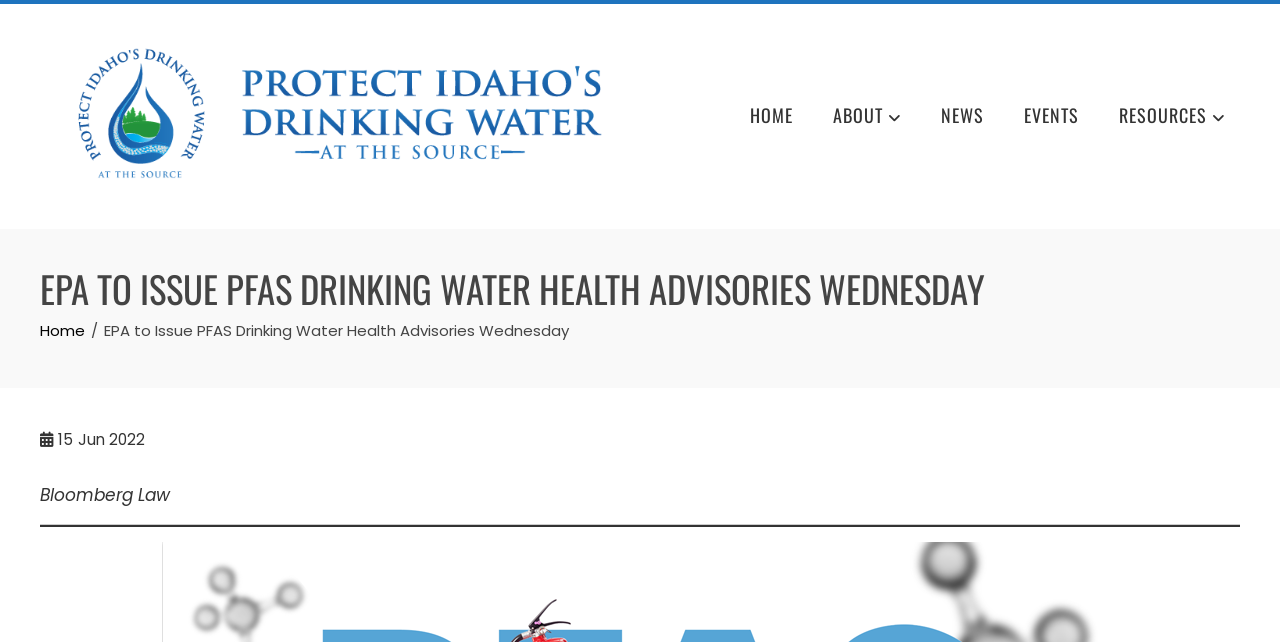What is the name of the website?
Answer the question in as much detail as possible.

I determined the name of the website by looking at the static text element 'Bloomberg Law' located at the bottom of the webpage, which is likely to be the website's title or logo.